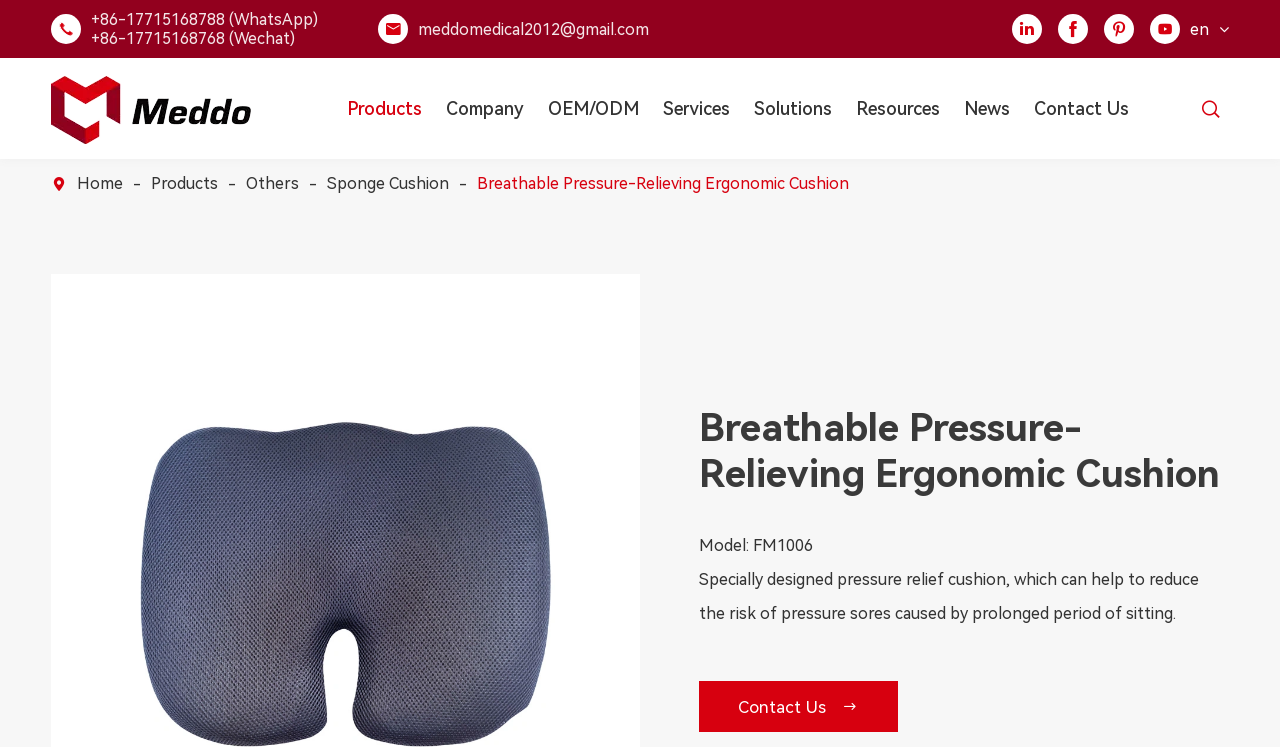How can I contact the company?
Please use the image to provide an in-depth answer to the question.

I found this information by looking at the navigation links at the top of the webpage, where 'Contact Us' is listed as an option. Additionally, there is a link at the bottom of the webpage that says 'Contact Us' with an email icon.